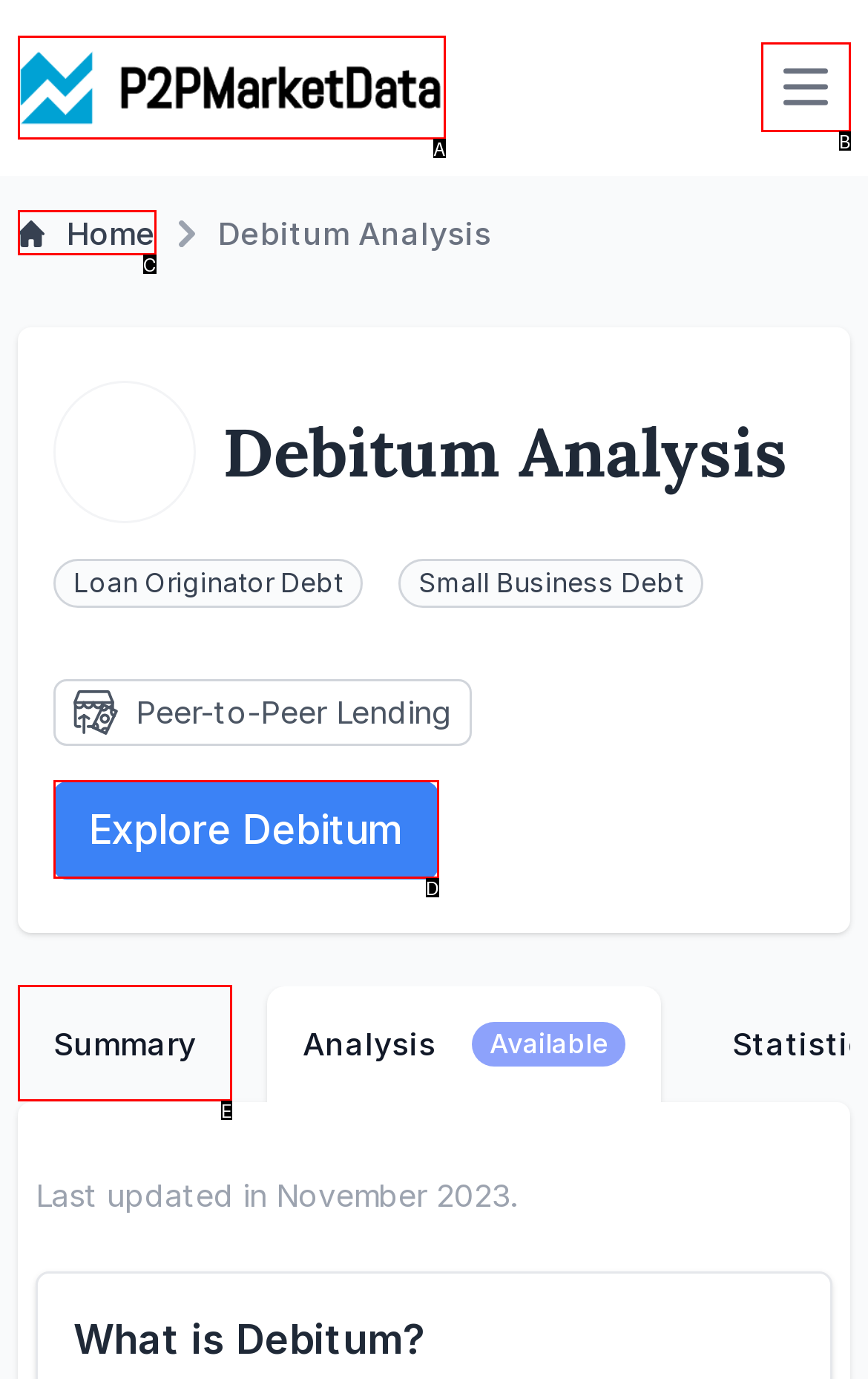Match the HTML element to the description: Home. Answer with the letter of the correct option from the provided choices.

C